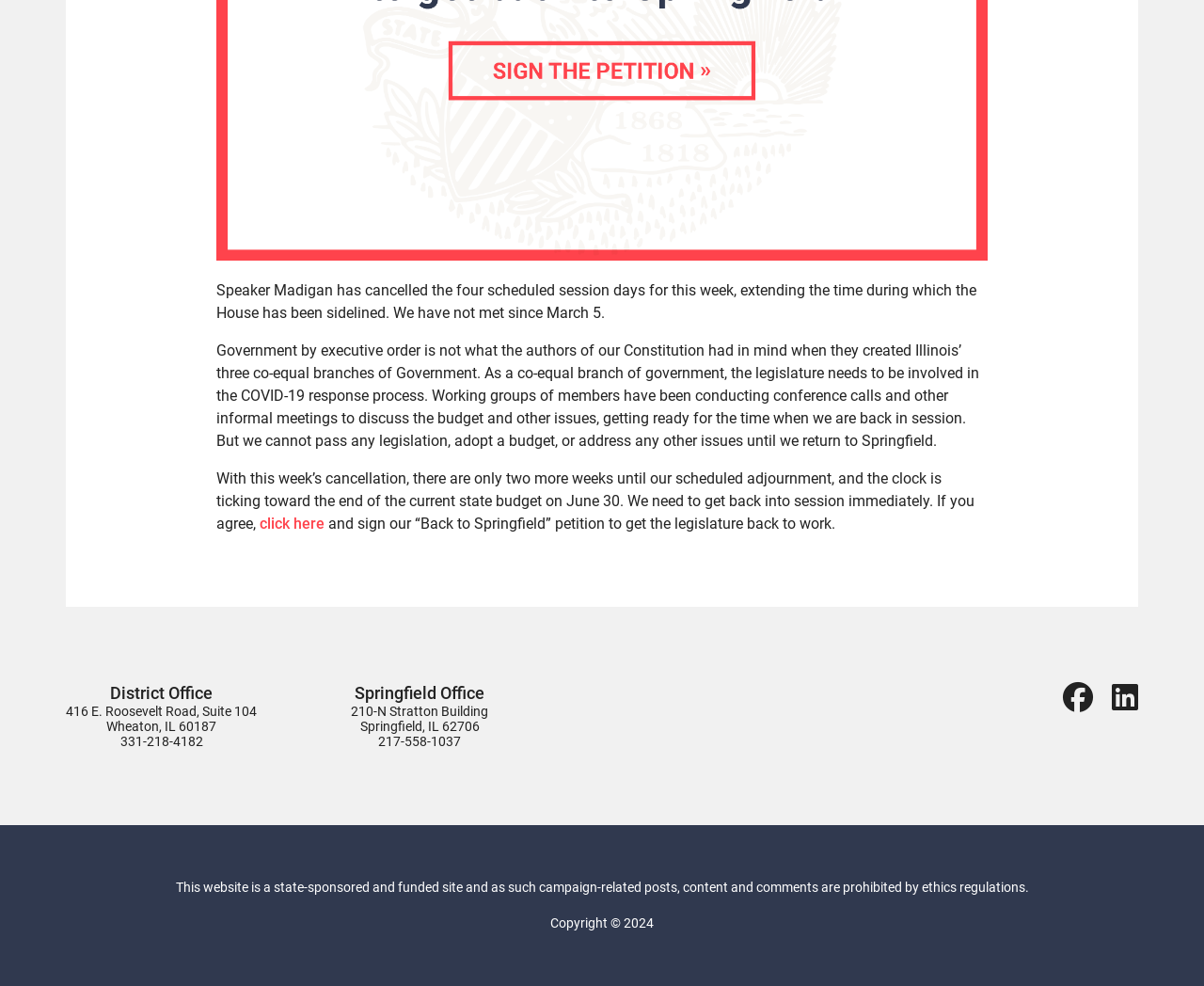Please specify the bounding box coordinates in the format (top-left x, top-left y, bottom-right x, bottom-right y), with values ranging from 0 to 1. Identify the bounding box for the UI component described as follows: click here

[0.216, 0.522, 0.27, 0.54]